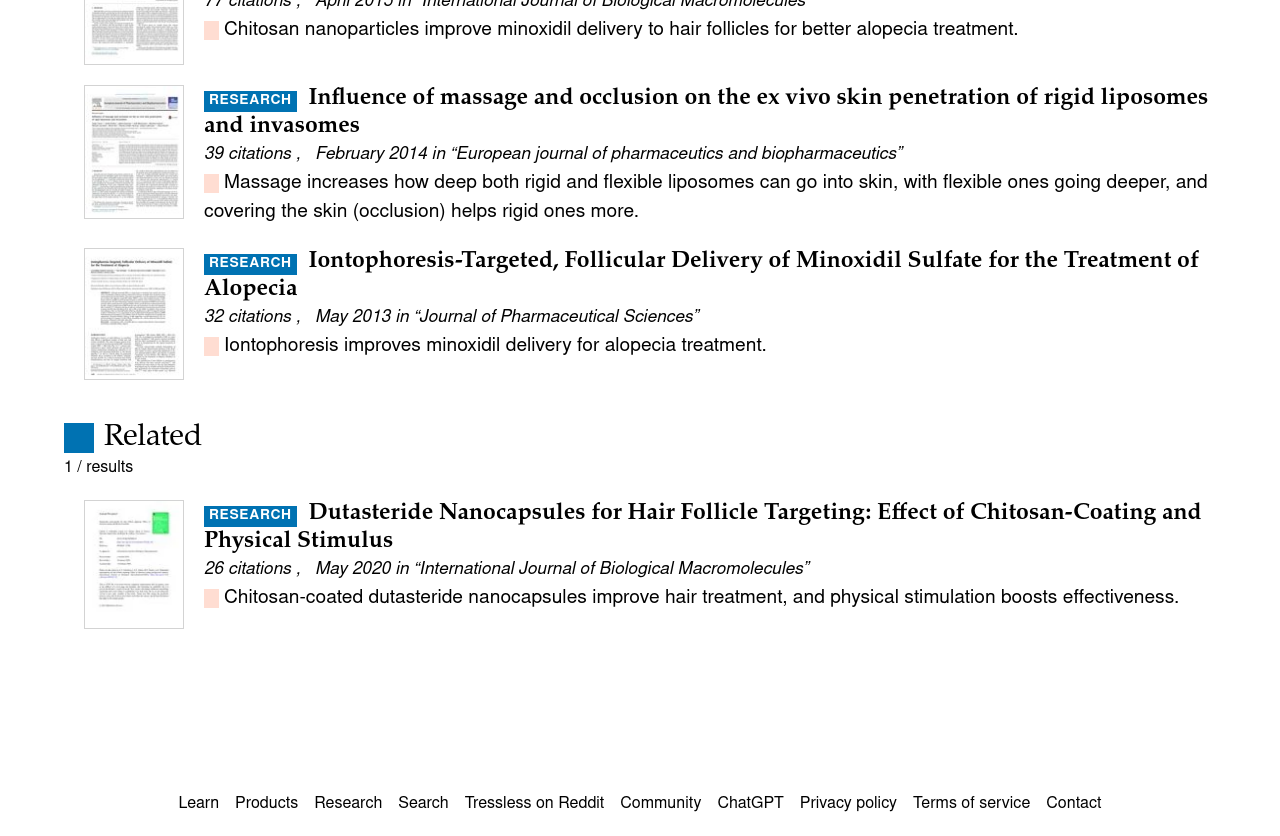Highlight the bounding box coordinates of the element you need to click to perform the following instruction: "Click on 'Research'."

[0.245, 0.948, 0.299, 0.976]